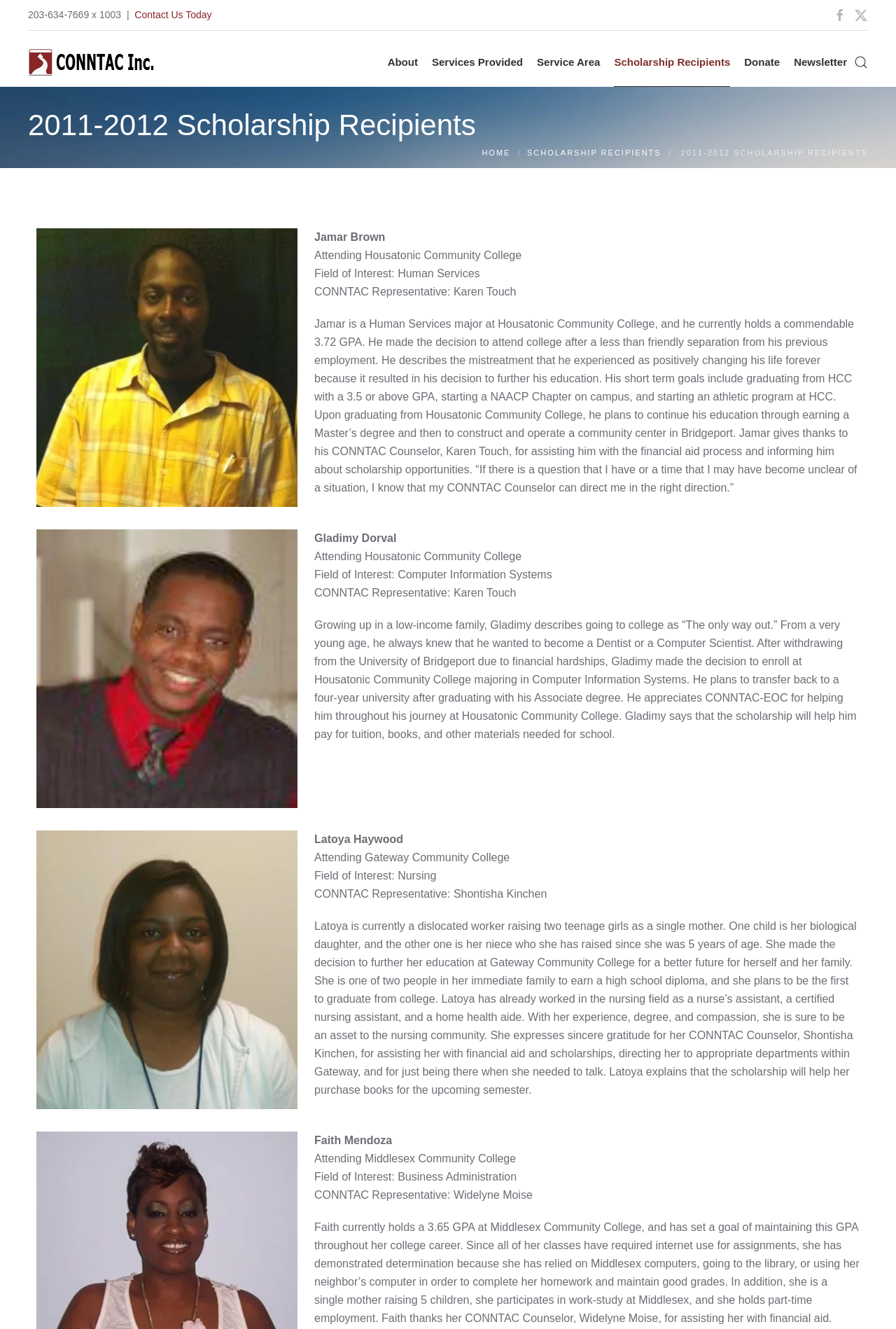Specify the bounding box coordinates of the area to click in order to follow the given instruction: "Click 'Donate'."

[0.831, 0.028, 0.87, 0.065]